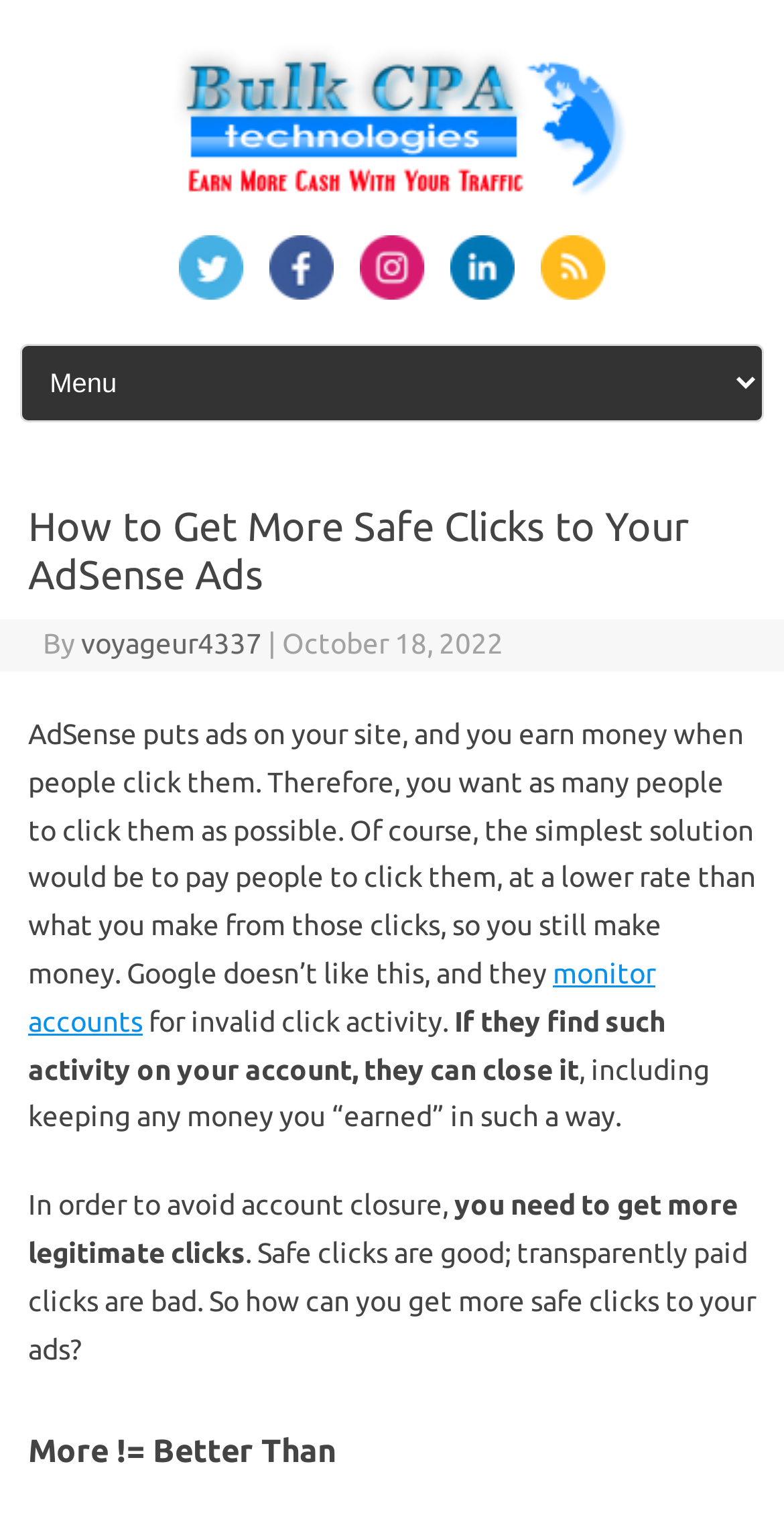Bounding box coordinates are to be given in the format (top-left x, top-left y, bottom-right x, bottom-right y). All values must be floating point numbers between 0 and 1. Provide the bounding box coordinate for the UI element described as: alt="Follow us on Instagram"

[0.446, 0.18, 0.554, 0.201]